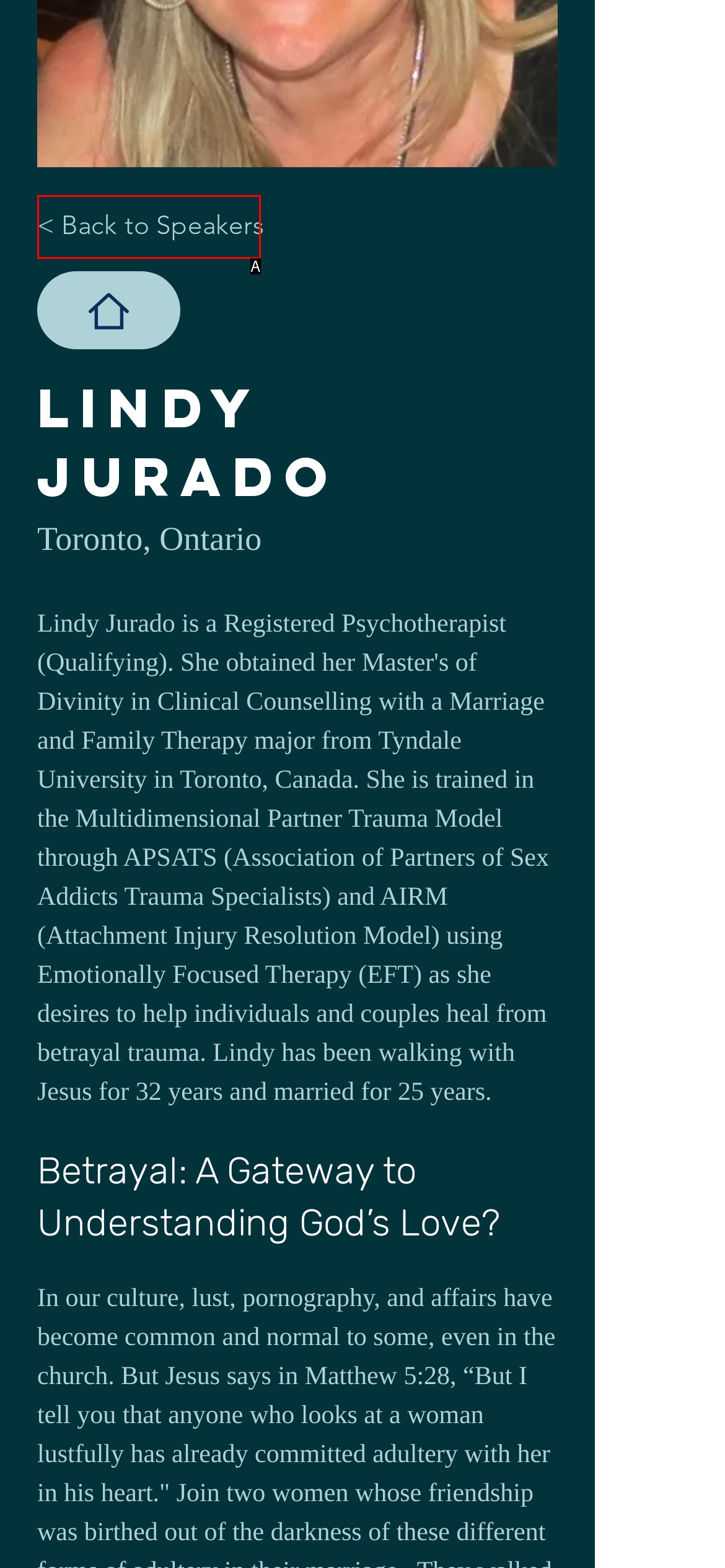Based on the given description: < Back to Speakers, identify the correct option and provide the corresponding letter from the given choices directly.

A